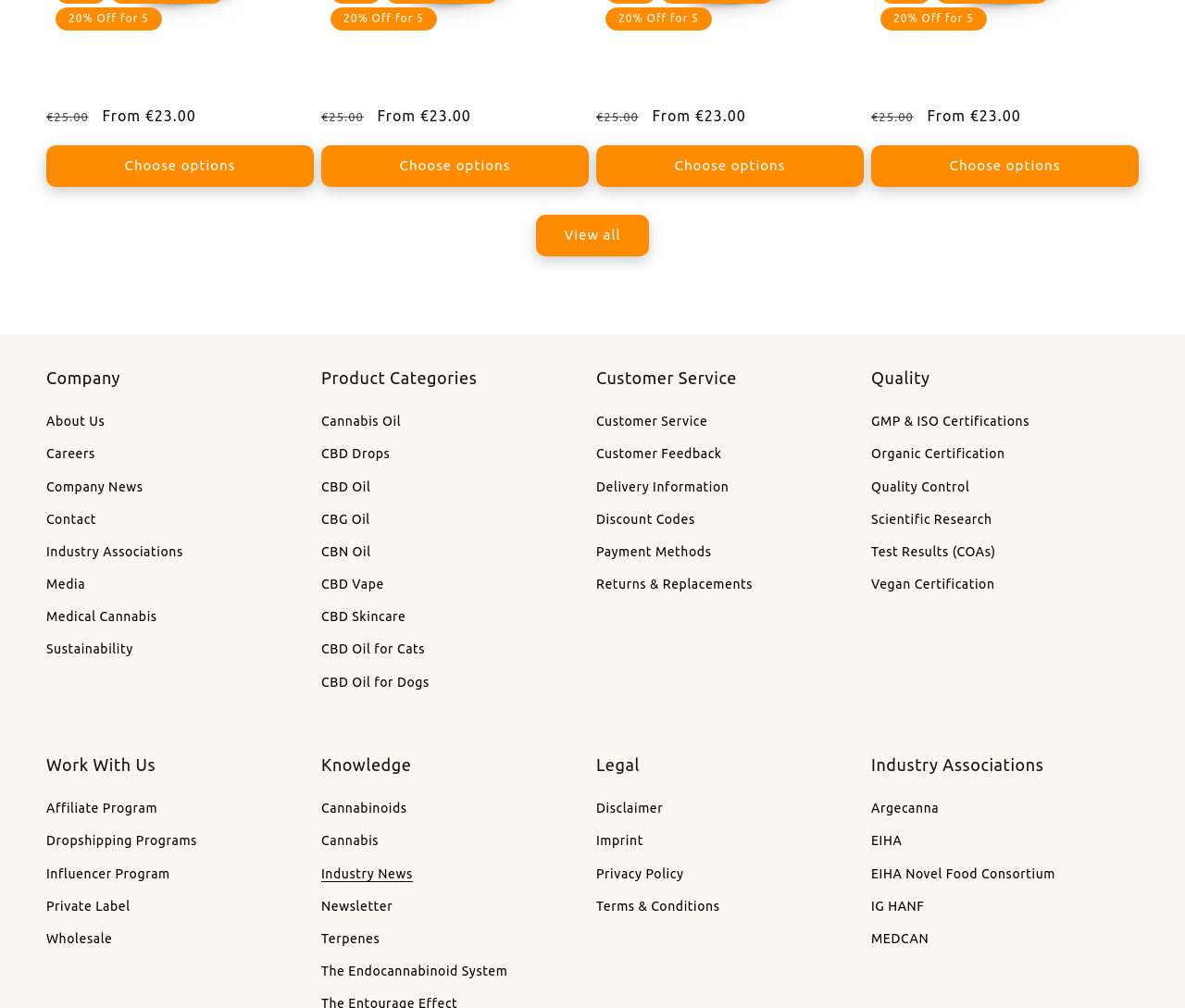Please answer the following question using a single word or phrase: 
What is the regular price of CBD Oil?

€25.00